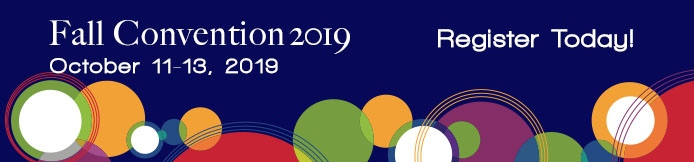Who organized the Fall Convention 2019?
Please give a detailed and elaborate answer to the question based on the image.

The caption explicitly states that the event is organized by the Washington State Psychological Association, which is responsible for hosting the Fall Convention 2019.